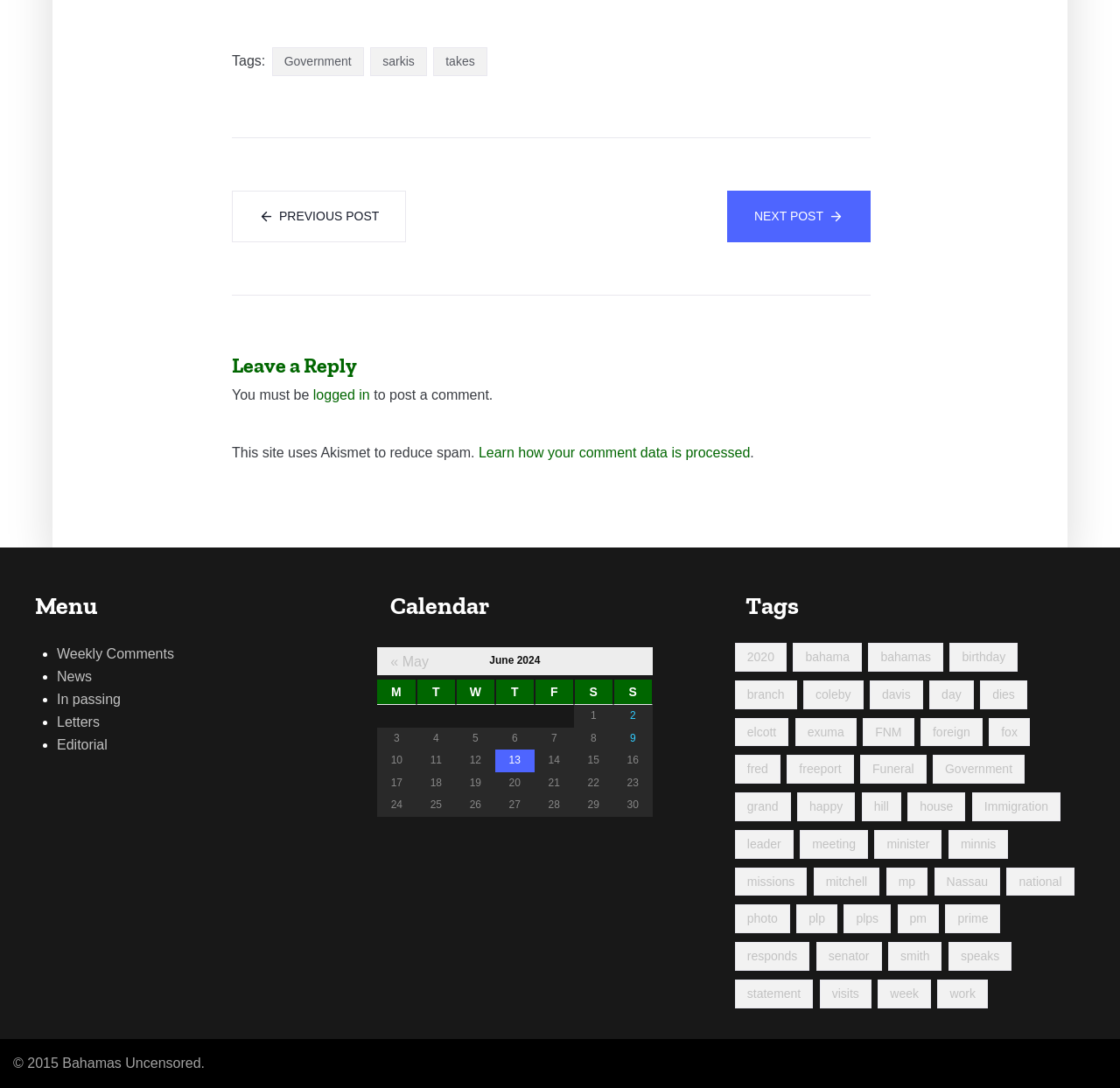Please give a short response to the question using one word or a phrase:
What is the purpose of the calendar table?

To show posts by date